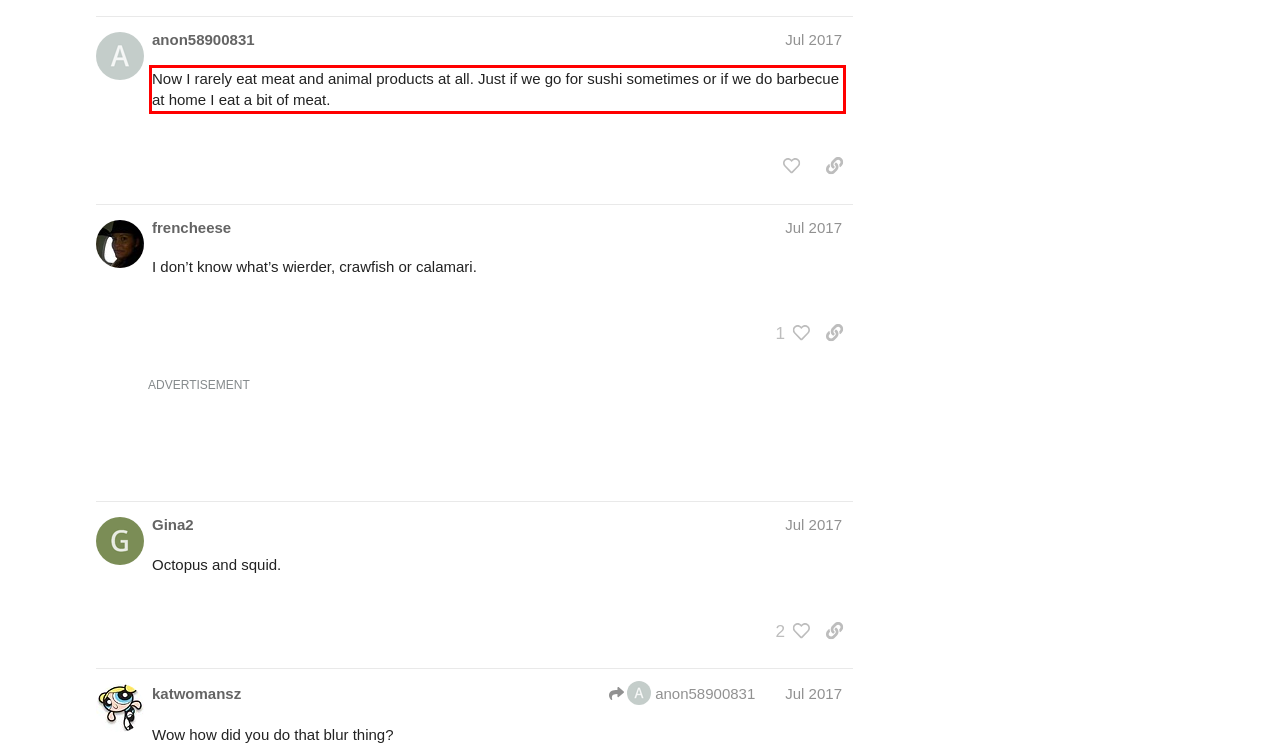You have a screenshot of a webpage where a UI element is enclosed in a red rectangle. Perform OCR to capture the text inside this red rectangle.

Now I rarely eat meat and animal products at all. Just if we go for sushi sometimes or if we do barbecue at home I eat a bit of meat.